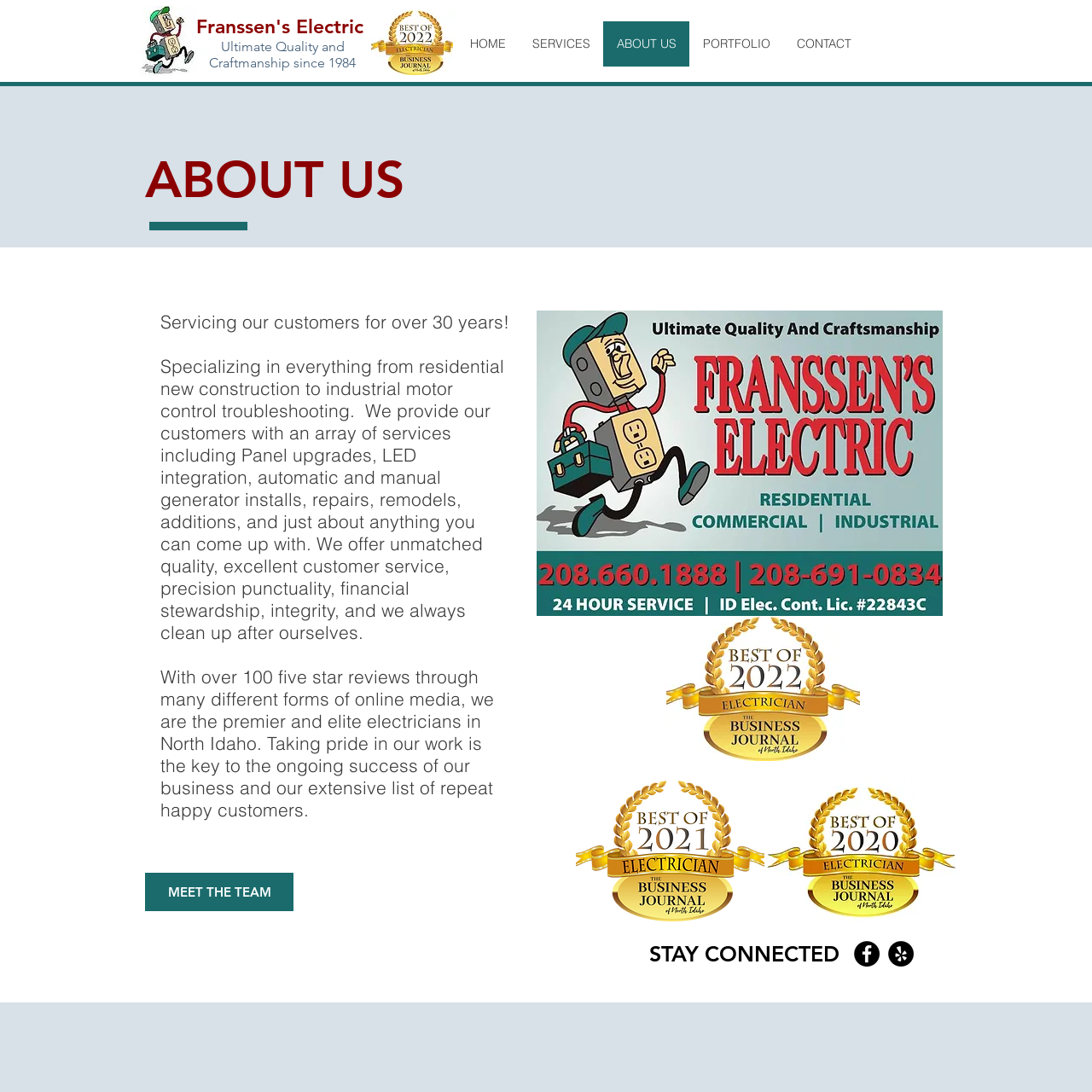Locate the bounding box coordinates of the area you need to click to fulfill this instruction: 'Click the Yelp link'. The coordinates must be in the form of four float numbers ranging from 0 to 1: [left, top, right, bottom].

[0.813, 0.862, 0.837, 0.885]